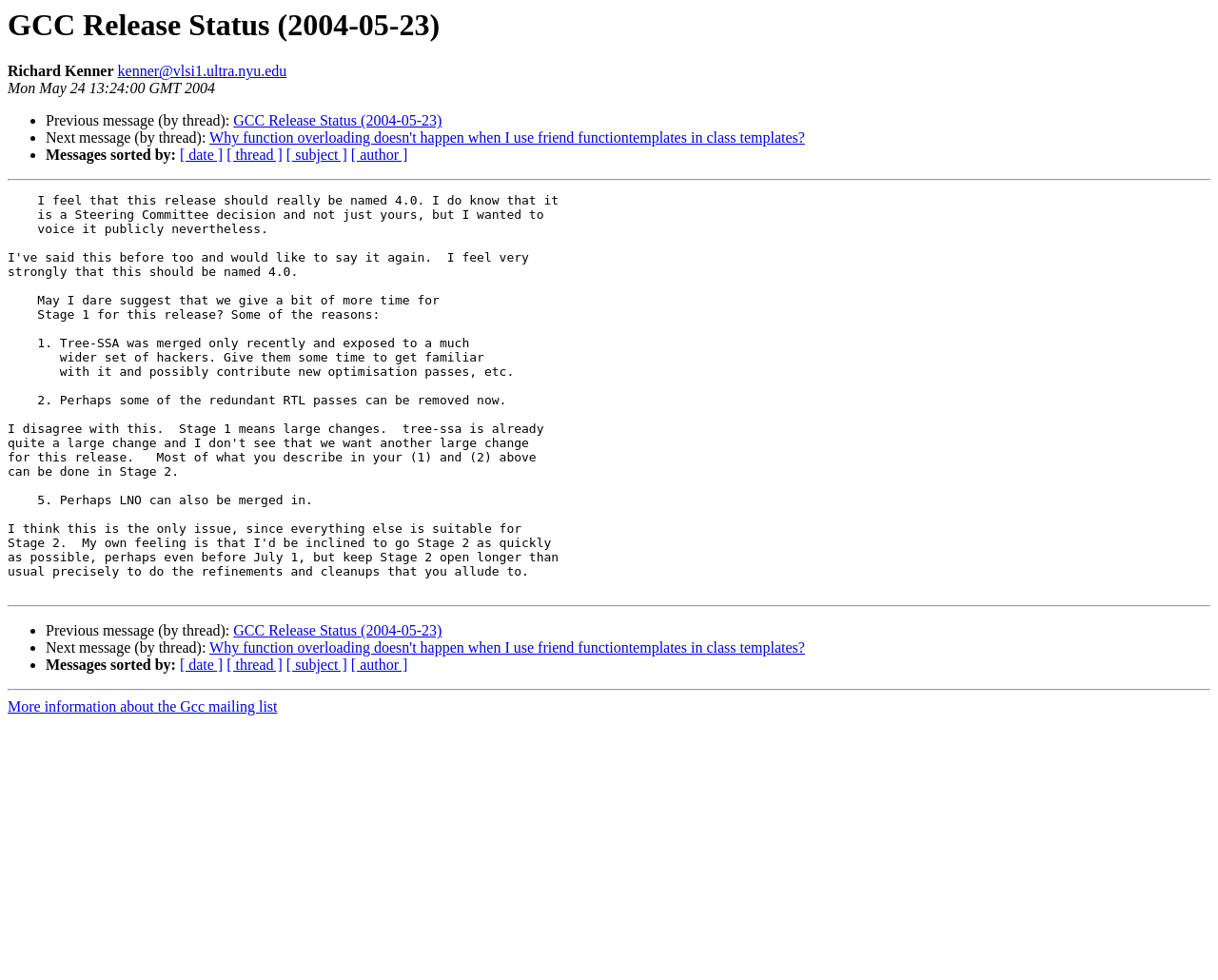Provide an in-depth caption for the elements present on the webpage.

The webpage is about the GCC Release Status, specifically dated May 23, 2004. At the top, there is a heading with the same title, followed by the name "Richard Kenner" and his email address "kenner@vlsi1.ultra.nyu.edu". Below this, there is a timestamp "Mon May 24 13:24:00 GMT 2004".

The main content of the page is a list of messages, each marked with a bullet point. The first message has a link to the previous message in the thread, titled "GCC Release Status (2004-05-23)". The next message is titled "Why function overloading doesn't happen when I use friend function templates in class templates?" and is also a link. There are options to sort the messages by date, thread, subject, or author, each represented by a link.

Below the list of messages, there is a horizontal separator, followed by a repetition of the same list of messages. This suggests that the page is paginated, with the same list of messages displayed multiple times.

At the very bottom of the page, there is a link to "More information about the Gcc mailing list".